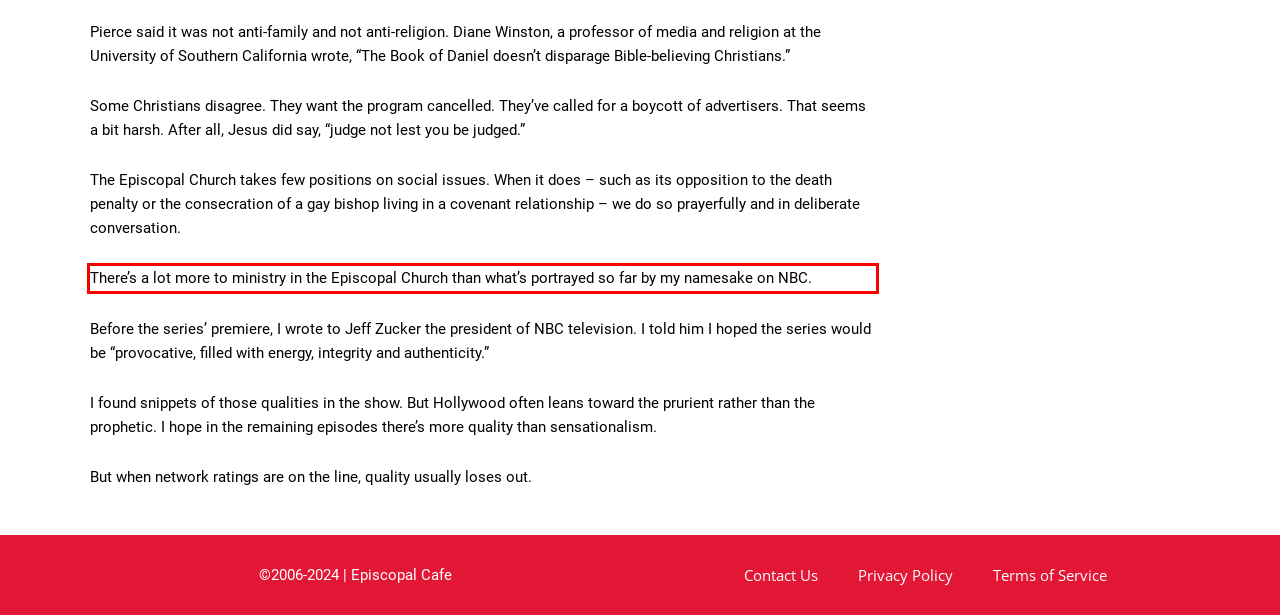Given a webpage screenshot with a red bounding box, perform OCR to read and deliver the text enclosed by the red bounding box.

There’s a lot more to ministry in the Episcopal Church than what’s portrayed so far by my namesake on NBC.